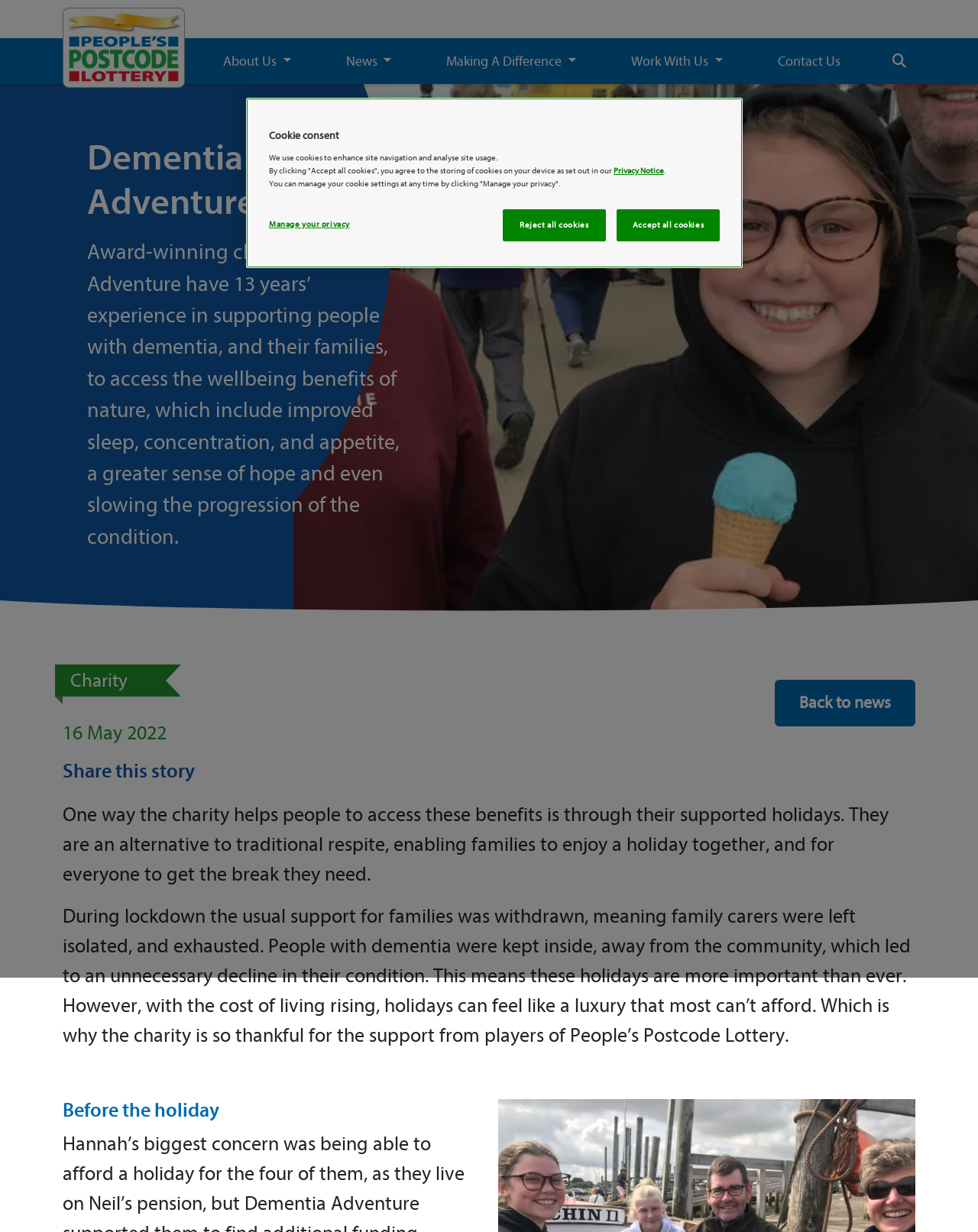Analyze the image and give a detailed response to the question:
What is the purpose of the cookie consent banner?

I found the answer by reading the alertdialog element 'Cookie consent' which is located at [0.252, 0.079, 0.759, 0.217] and explains that the purpose of the cookie consent banner is to manage cookie settings.